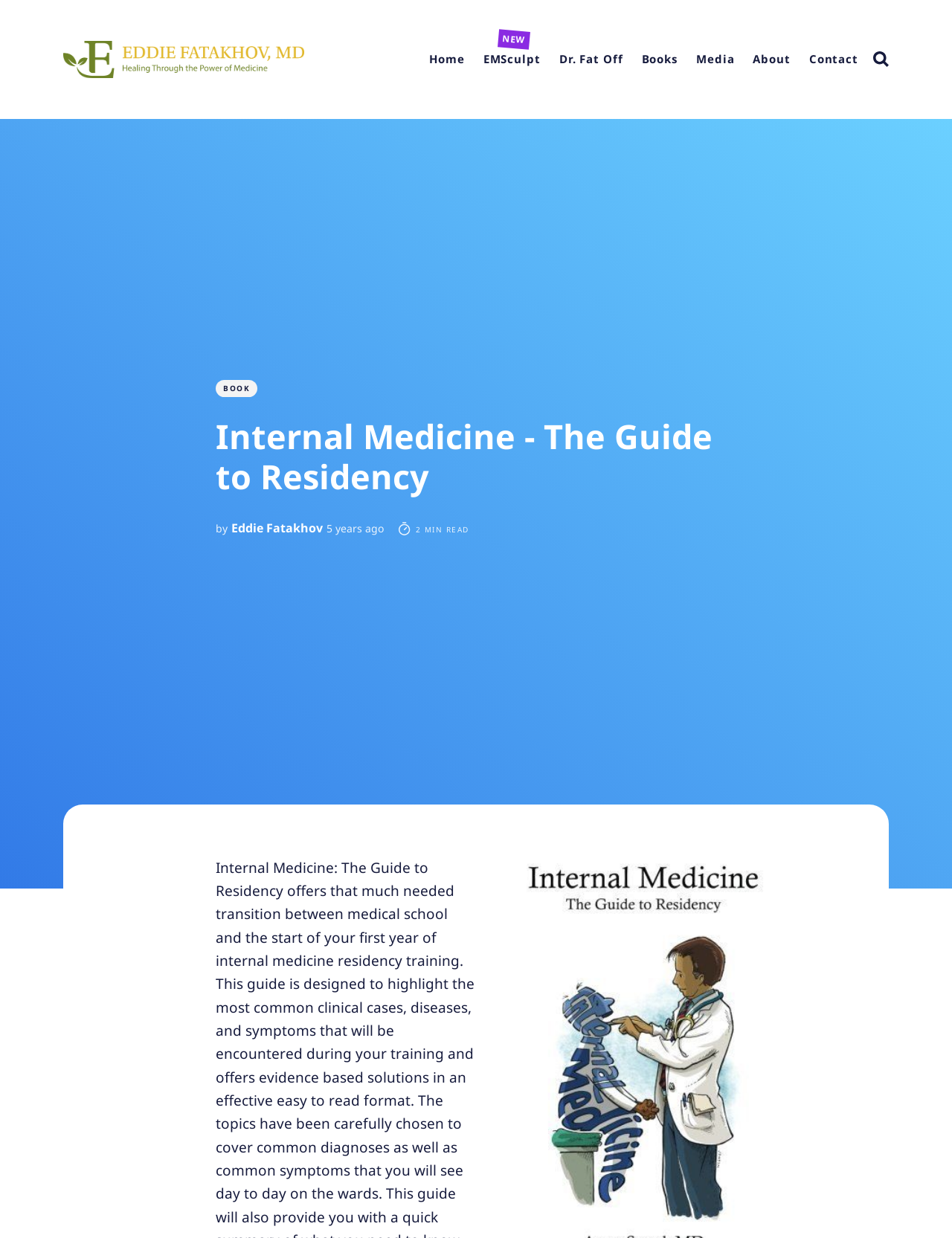What is the name of the book?
Look at the image and answer the question using a single word or phrase.

Internal Medicine - The Guide to Residency